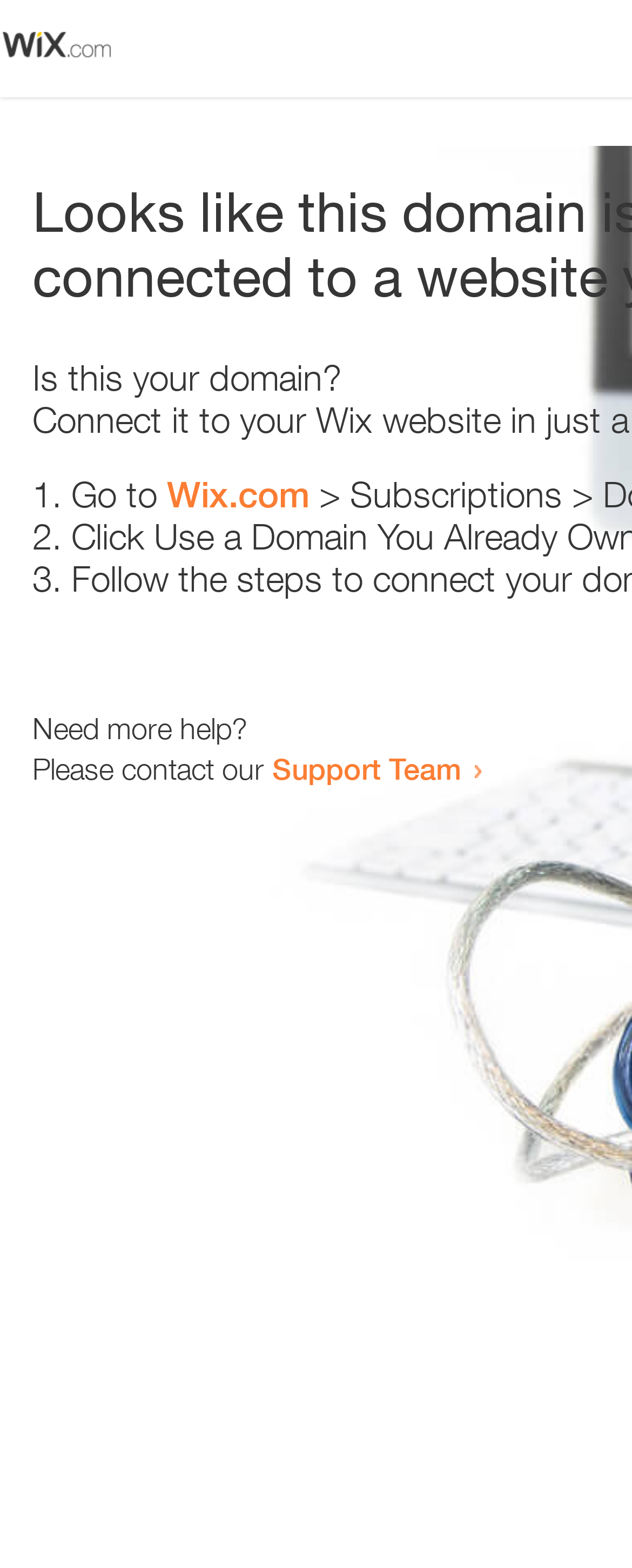What is the domain name mentioned on the webpage?
Please answer the question with a detailed and comprehensive explanation.

The webpage contains a link with the text 'Wix.com', which suggests that it is a domain name. This link is part of a sentence that says 'Go to Wix.com', implying that the user should visit this website.